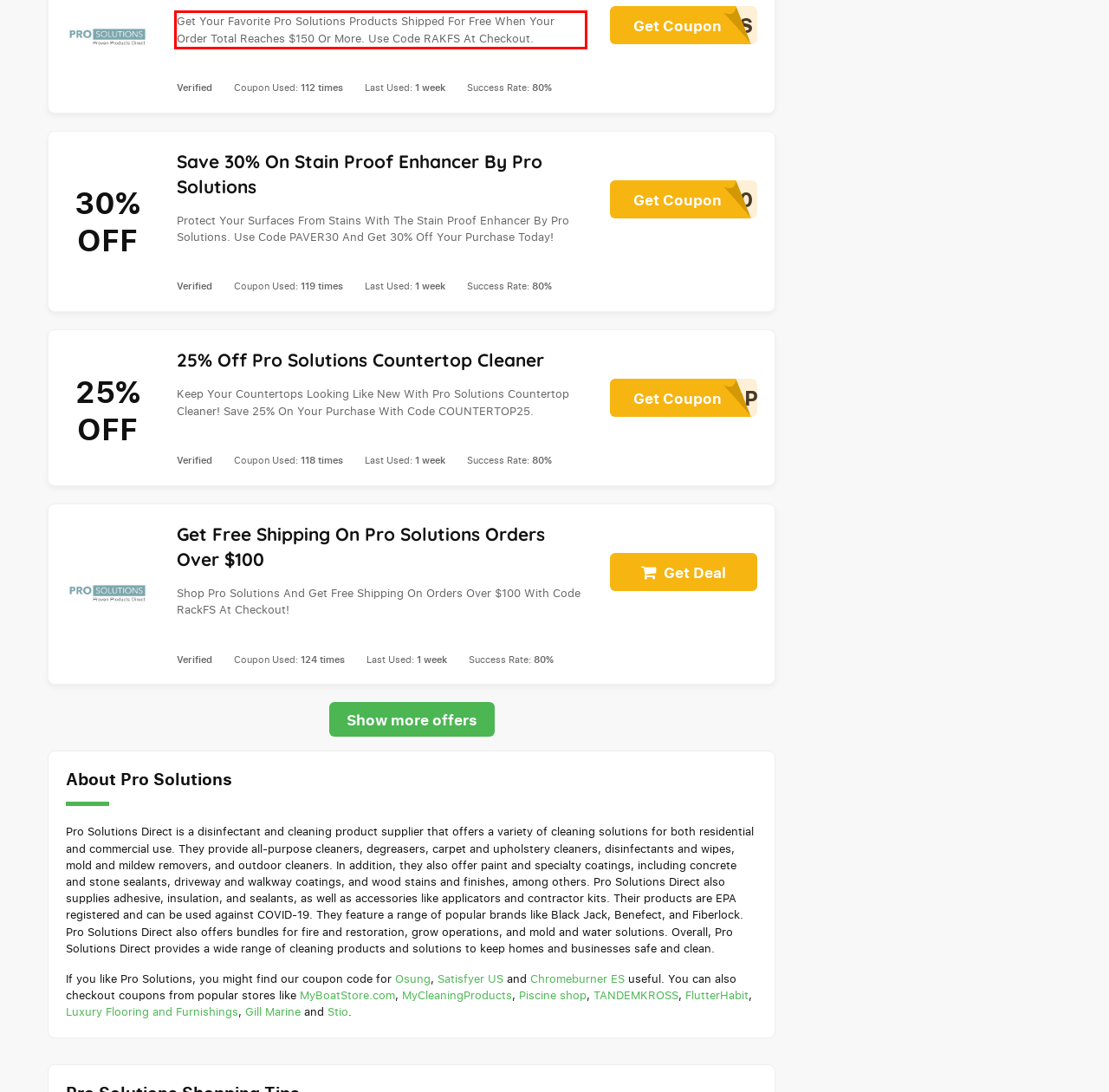Please examine the webpage screenshot containing a red bounding box and use OCR to recognize and output the text inside the red bounding box.

Get Your Favorite Pro Solutions Products Shipped For Free When Your Order Total Reaches $150 Or More. Use Code RAKFS At Checkout.